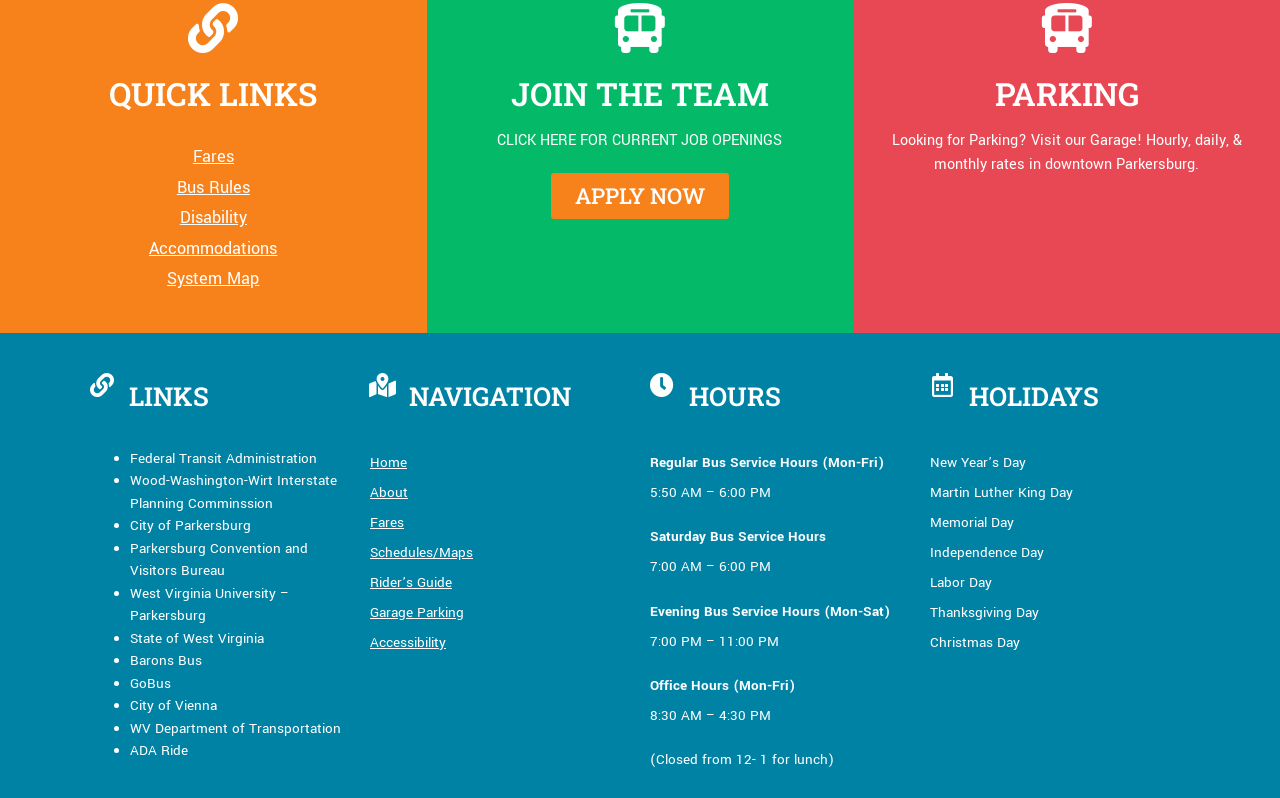Please identify the bounding box coordinates of the element's region that needs to be clicked to fulfill the following instruction: "Apply for a job". The bounding box coordinates should consist of four float numbers between 0 and 1, i.e., [left, top, right, bottom].

[0.43, 0.217, 0.57, 0.275]